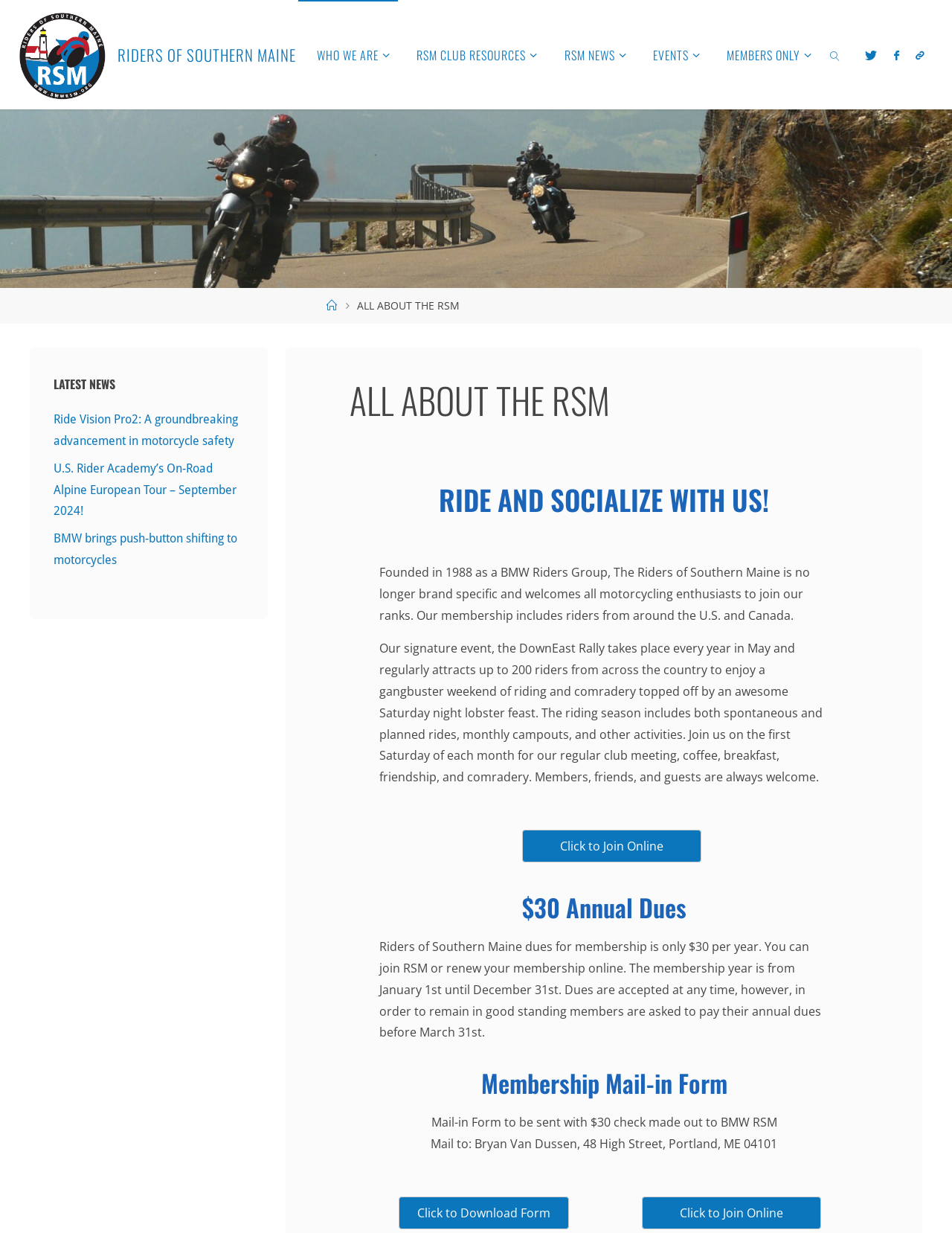Could you specify the bounding box coordinates for the clickable section to complete the following instruction: "Search the website"?

[0.861, 0.0, 0.894, 0.089]